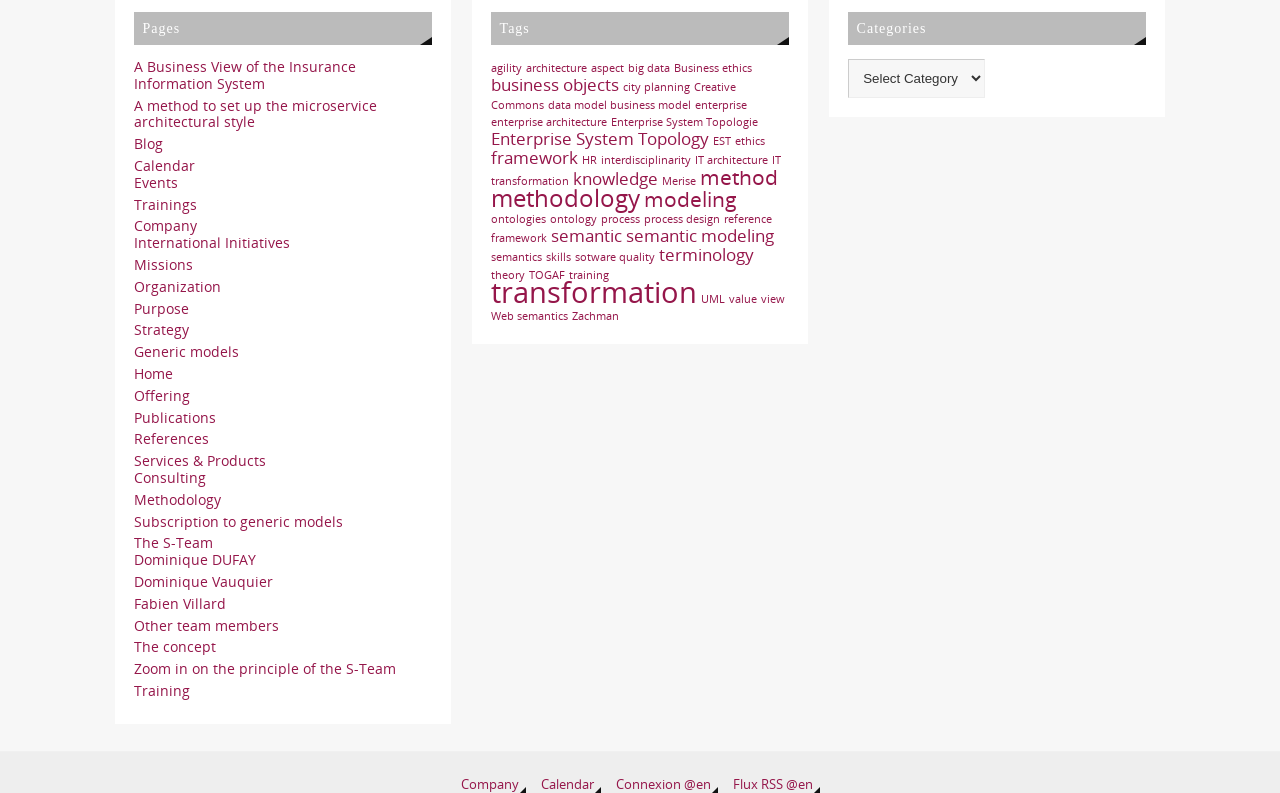Can you show the bounding box coordinates of the region to click on to complete the task described in the instruction: "Click on 'The S-Team'"?

[0.105, 0.673, 0.167, 0.697]